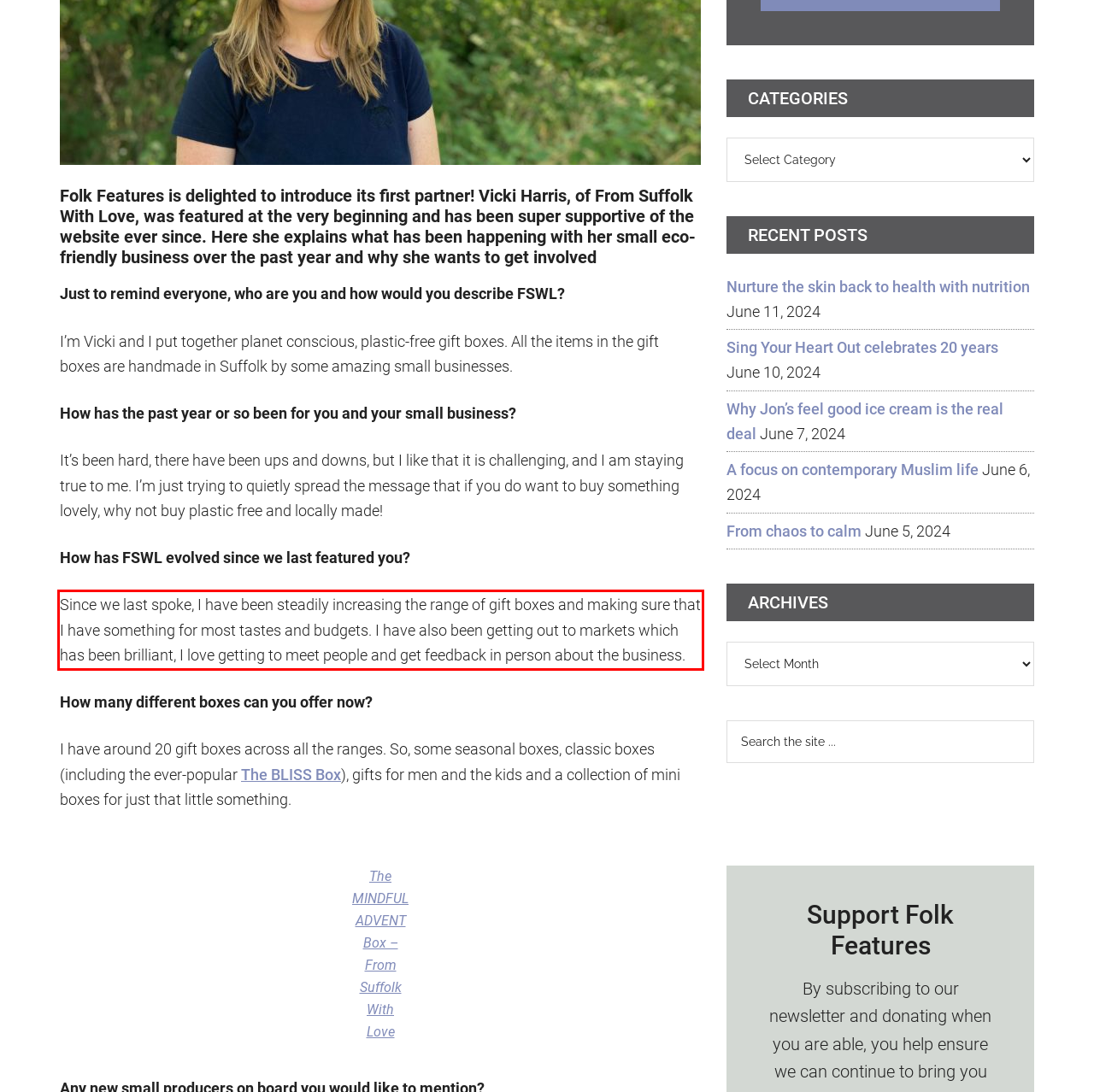Analyze the screenshot of the webpage that features a red bounding box and recognize the text content enclosed within this red bounding box.

Since we last spoke, I have been steadily increasing the range of gift boxes and making sure that I have something for most tastes and budgets. I have also been getting out to markets which has been brilliant, I love getting to meet people and get feedback in person about the business.